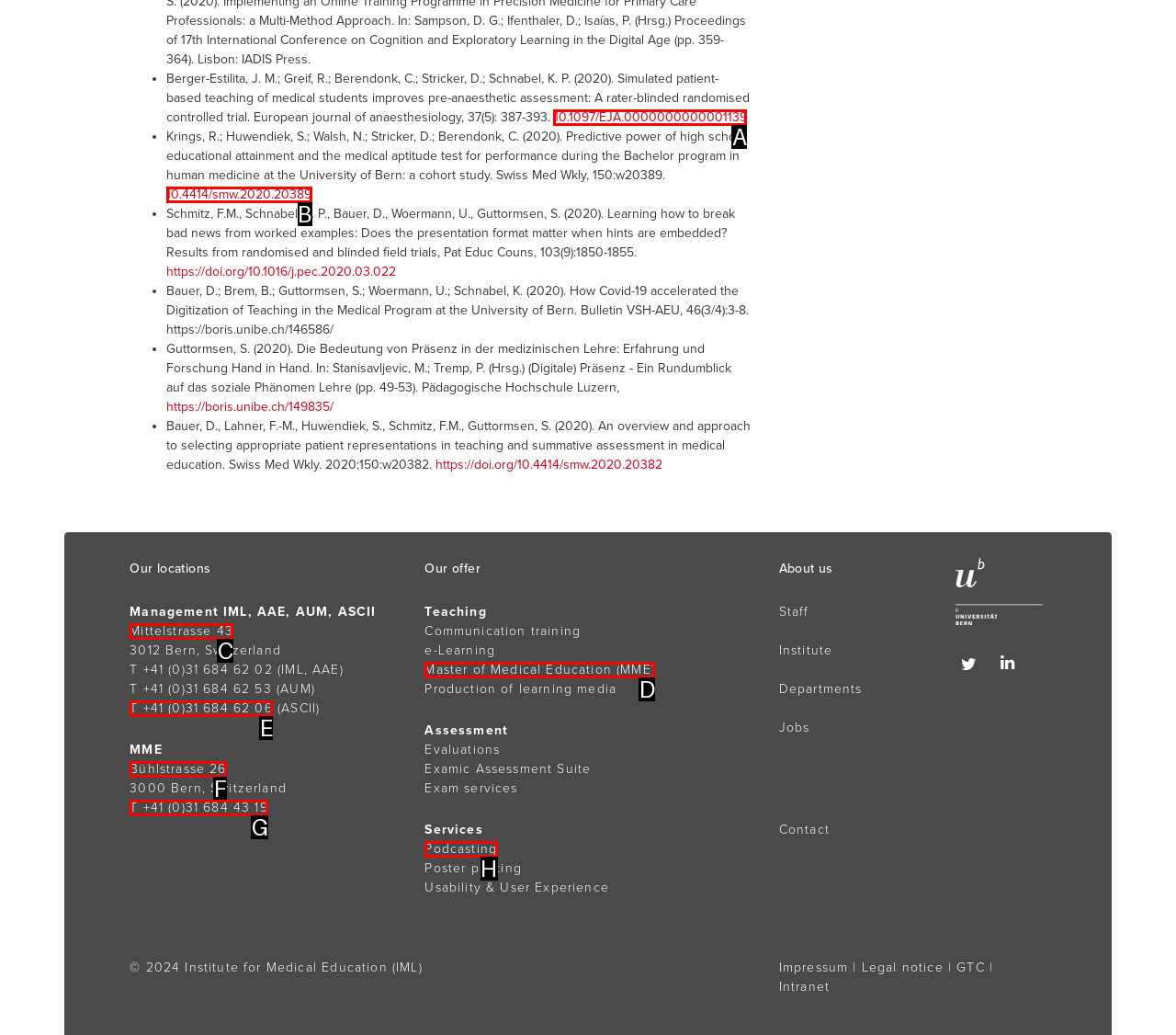Determine which HTML element to click on in order to complete the action: Click on 'Rethinking Evaluation'.
Reply with the letter of the selected option.

None